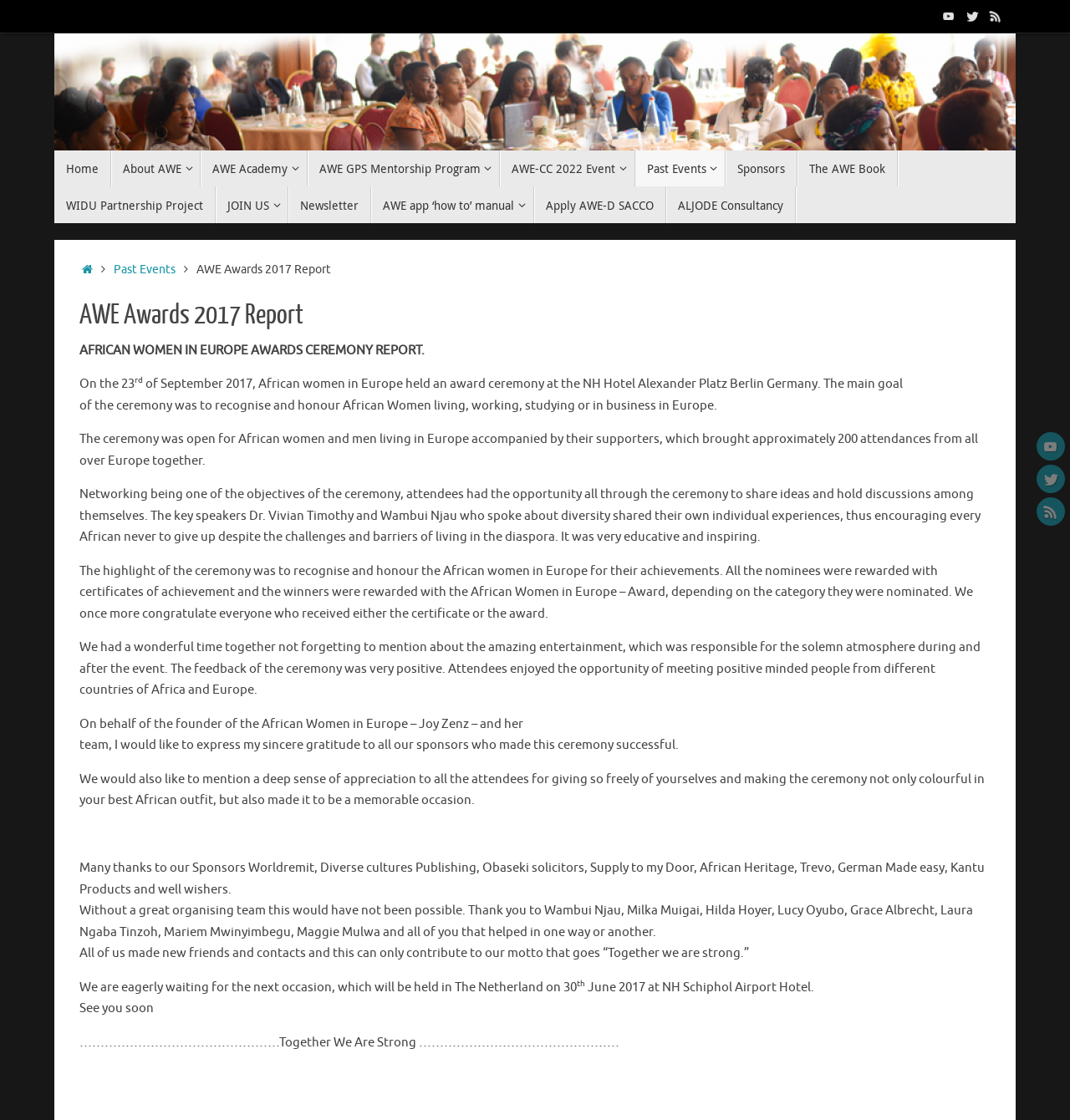Summarize the webpage with a detailed and informative caption.

This webpage is about the AWE Awards 2017 Report, which is an event organized by African Women in Europe. At the top right corner, there are three social media links: YouTube, Twitter, and RSS, each with an accompanying image. Below these links, there is a navigation menu with links to various pages, including Home, About AWE, AWE Academy, and Past Events.

The main content of the webpage is a report about the AWE Awards 2017 ceremony, which took place on September 23, 2017, at the NH Hotel Alexander Platz Berlin, Germany. The report is divided into several paragraphs, describing the purpose of the ceremony, the attendees, the key speakers, and the awards given to African women in Europe for their achievements.

The report is written in a formal tone and provides details about the event, including the number of attendees, the objectives of the ceremony, and the feedback from the attendees. There are also expressions of gratitude to the sponsors, organizers, and attendees who made the event successful.

At the bottom of the page, there are more links to other pages, including Sponsors, The AWE Book, and WIDU Partnership Project. There is also a call to action to join the AWE community and a link to a newsletter.